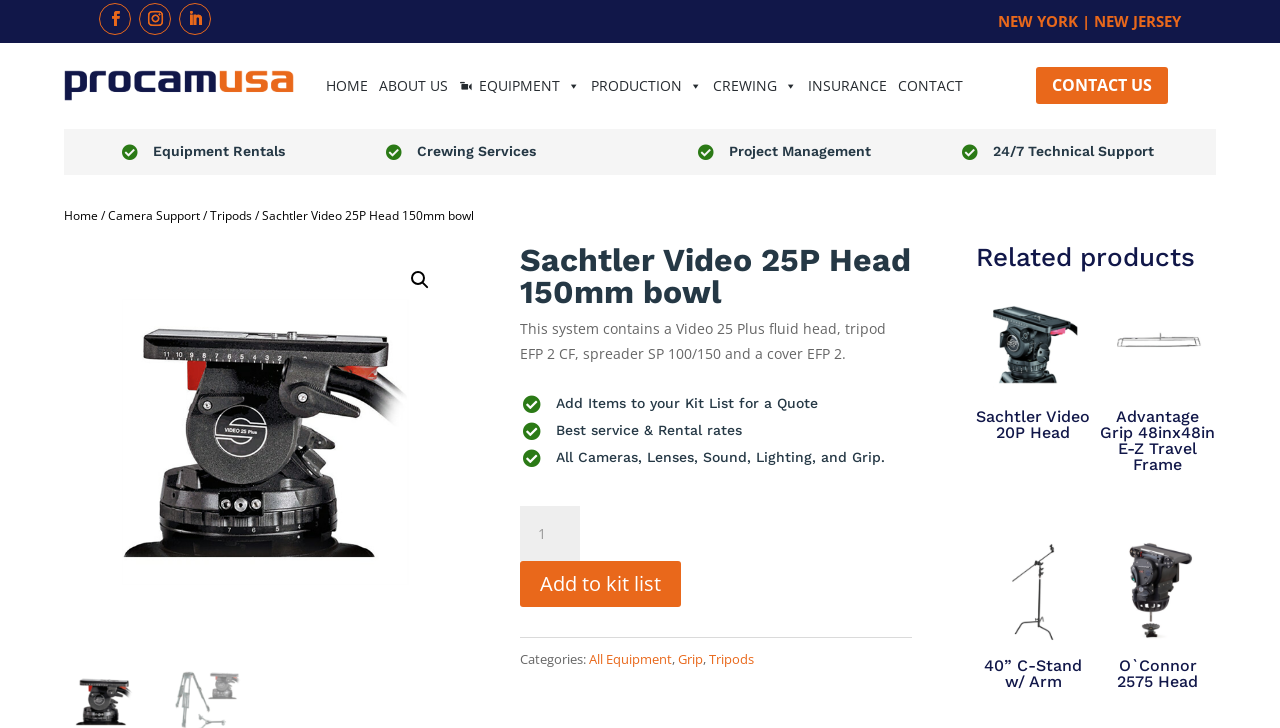Please find and provide the title of the webpage.

Sachtler Video 25P Head 150mm bowl